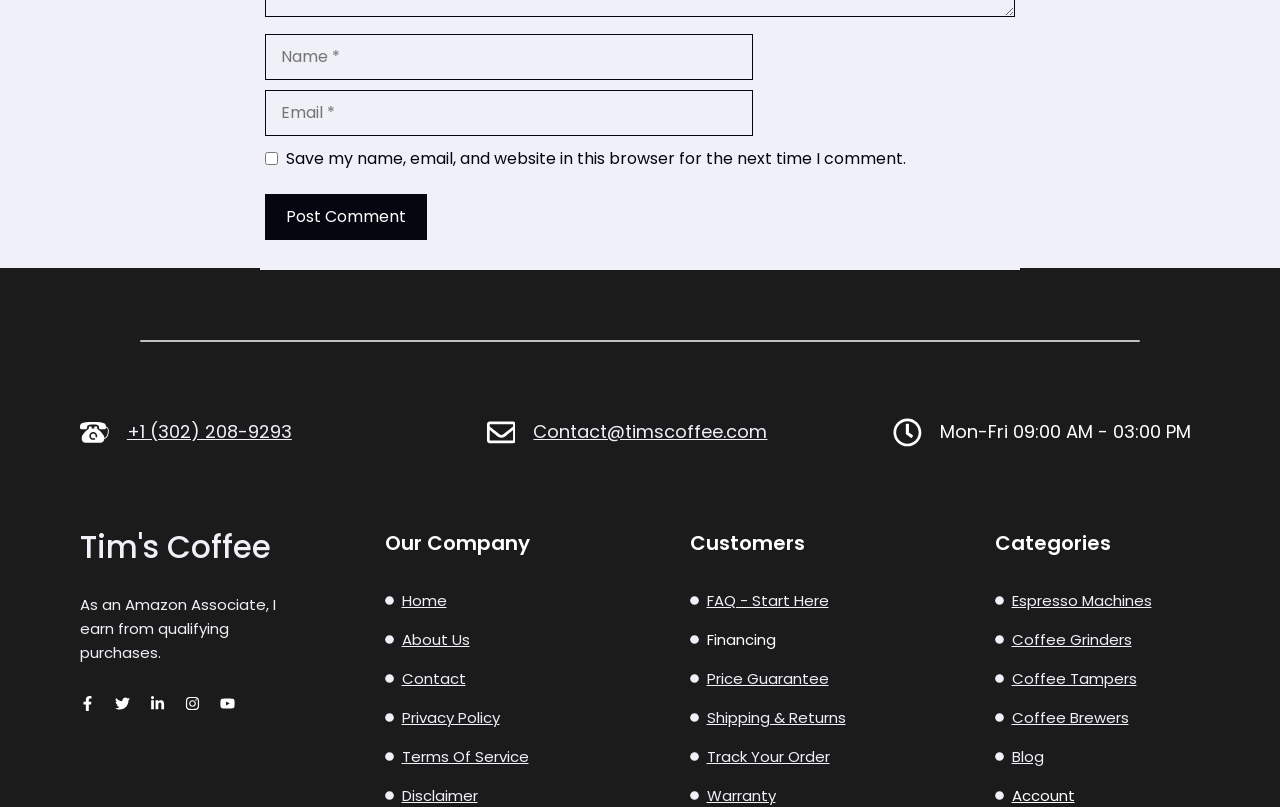Identify the bounding box coordinates of the section that should be clicked to achieve the task described: "Click the Post Comment button".

[0.207, 0.241, 0.334, 0.298]